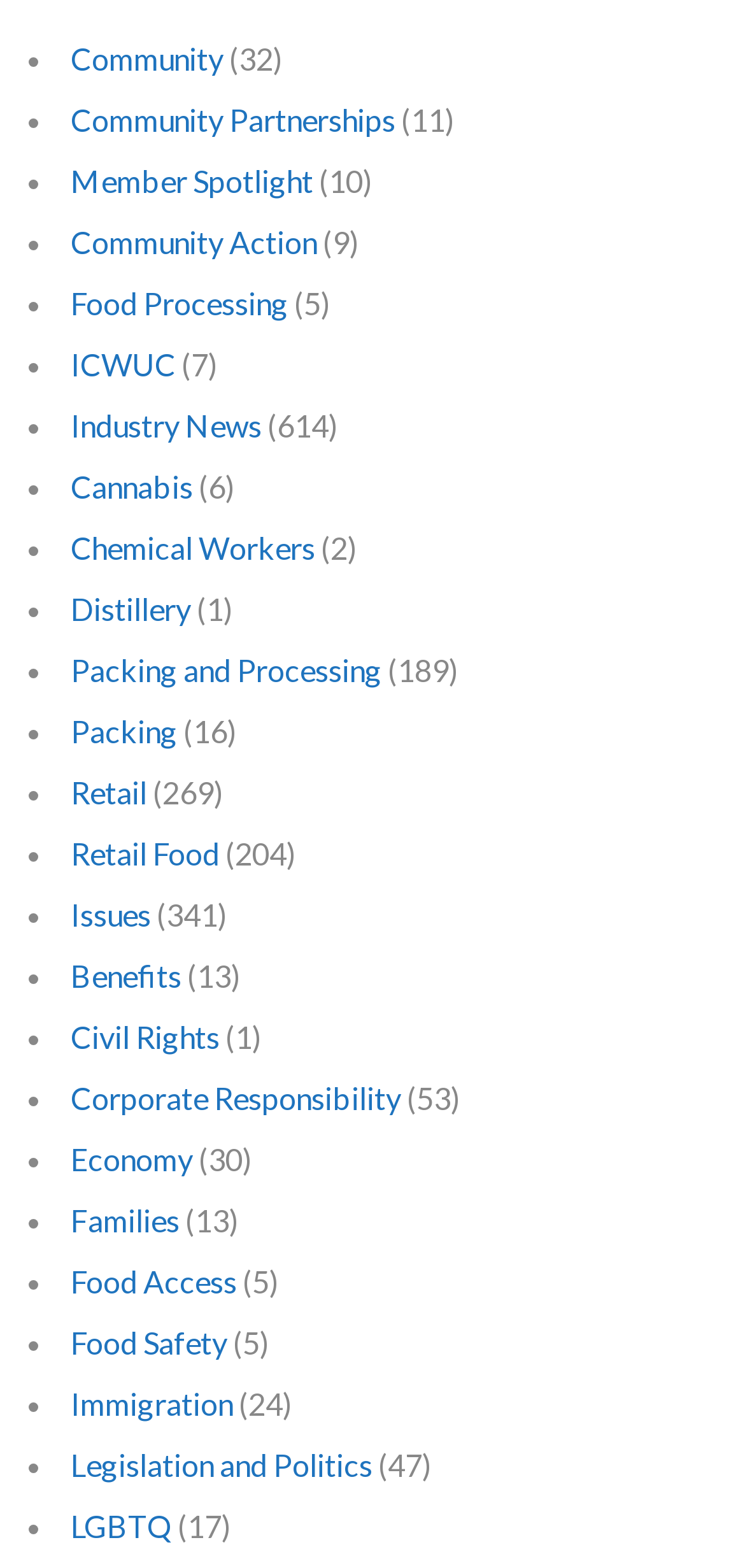Determine the bounding box coordinates for the clickable element to execute this instruction: "Check out Team Van Go on Facebook". Provide the coordinates as four float numbers between 0 and 1, i.e., [left, top, right, bottom].

None